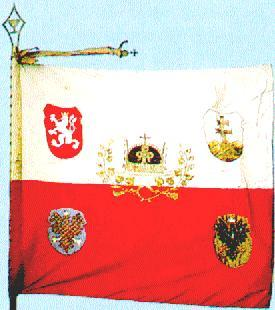Who presented the flag to the regiment?
From the details in the image, provide a complete and detailed answer to the question.

According to the caption, the flag was presented to the 2nd Czecho-Slovakian Rifle Regiment by citizens of Tashkent in 1916, which is a significant historical event.